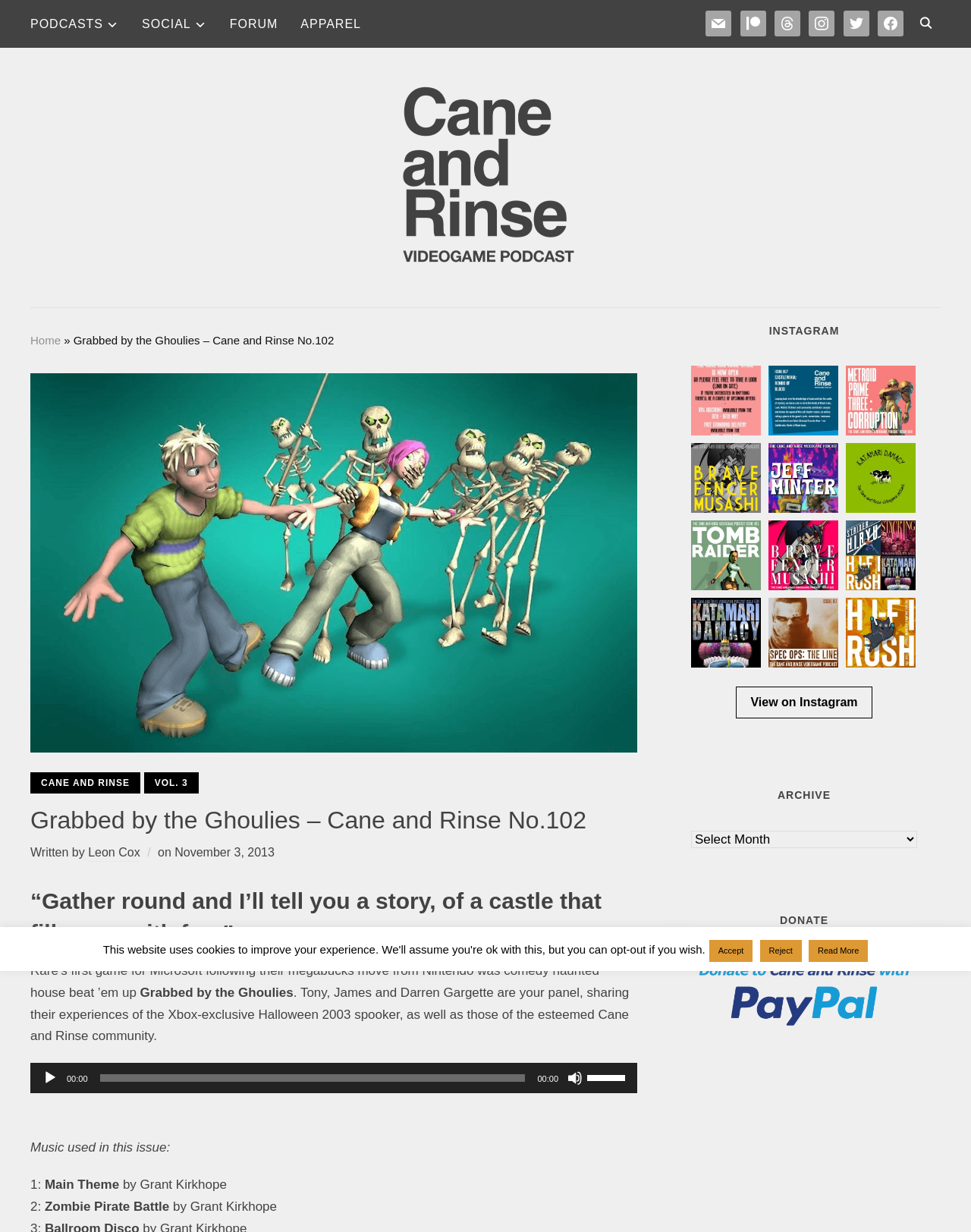Extract the primary header of the webpage and generate its text.

Grabbed by the Ghoulies – Cane and Rinse No.102